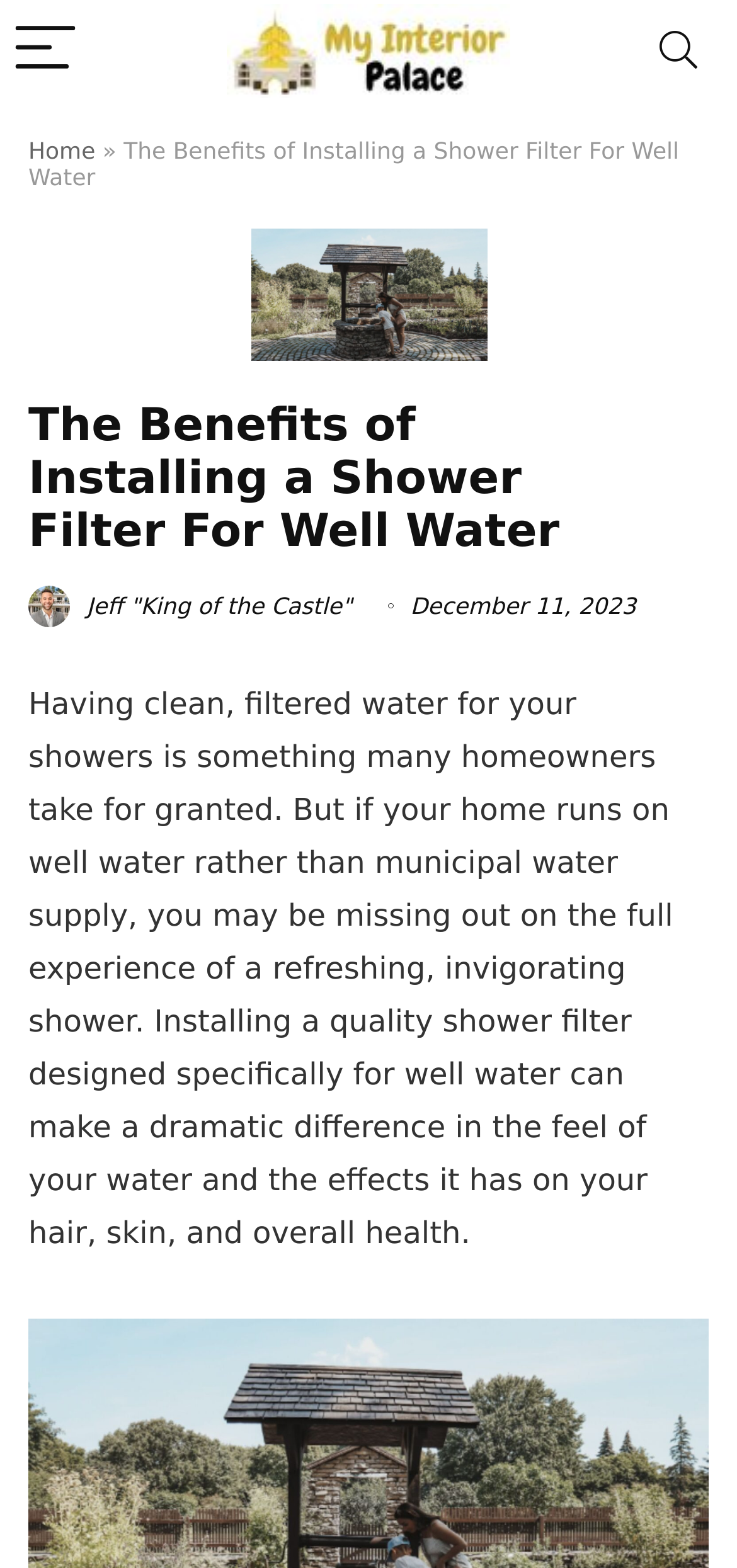Using the element description provided, determine the bounding box coordinates in the format (top-left x, top-left y, bottom-right x, bottom-right y). Ensure that all values are floating point numbers between 0 and 1. Element description: aria-label="Search"

[0.859, 0.0, 0.982, 0.064]